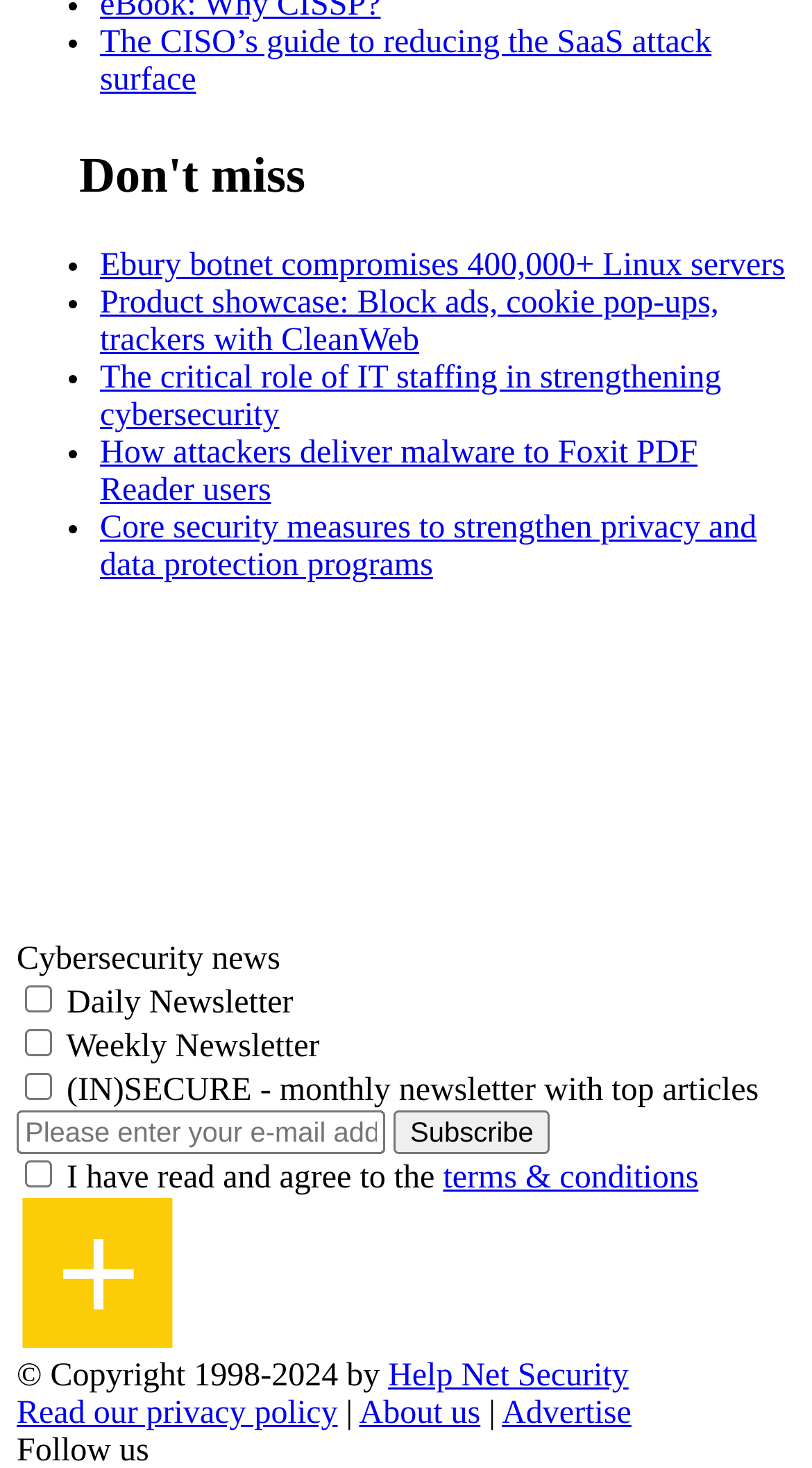Provide the bounding box coordinates of the area you need to click to execute the following instruction: "Read the terms and conditions".

[0.546, 0.79, 0.86, 0.814]